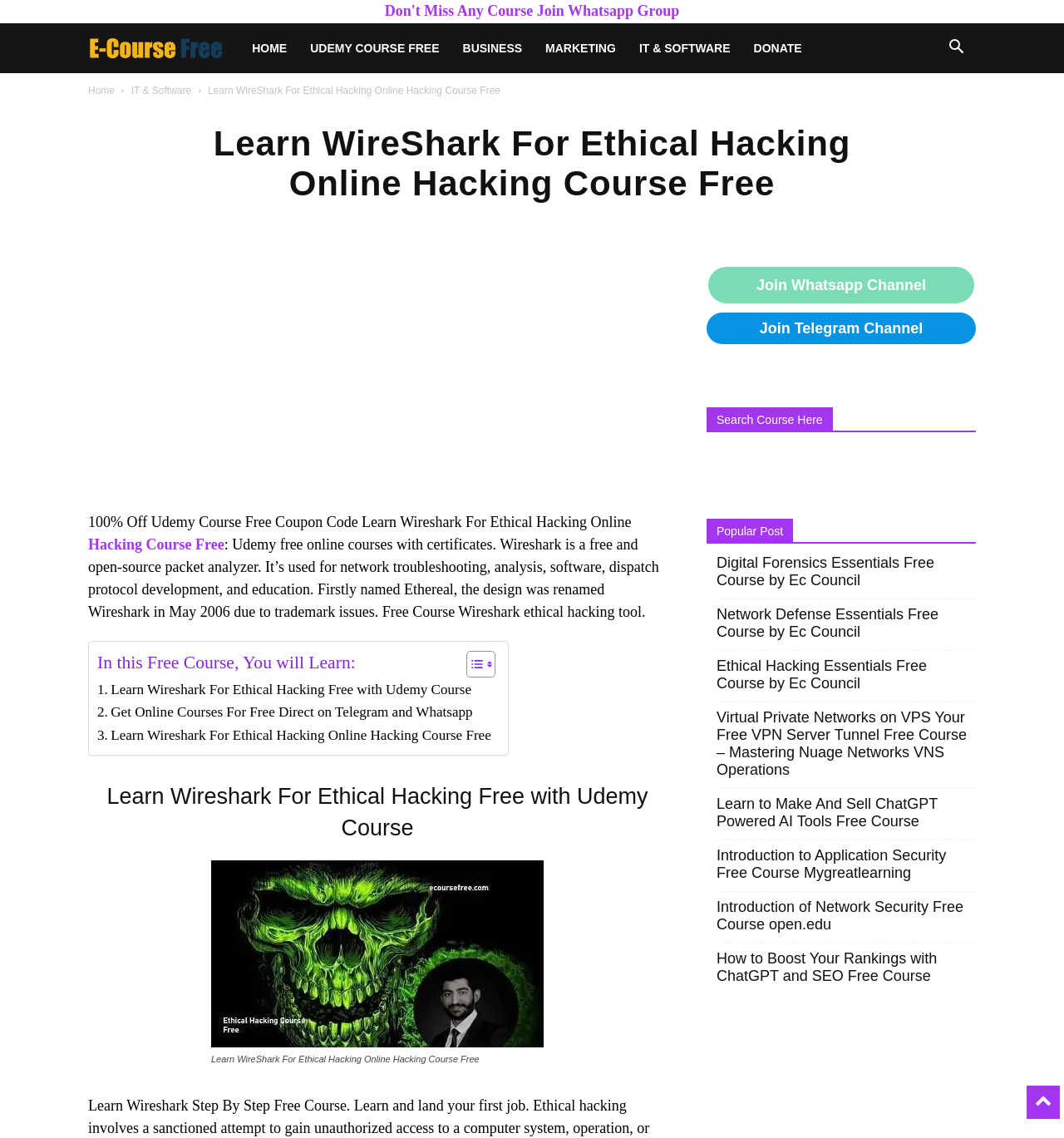Identify the bounding box coordinates of the clickable region required to complete the instruction: "Click on the link to learn about the crude oil crisis". The coordinates should be given as four float numbers within the range of 0 and 1, i.e., [left, top, right, bottom].

None